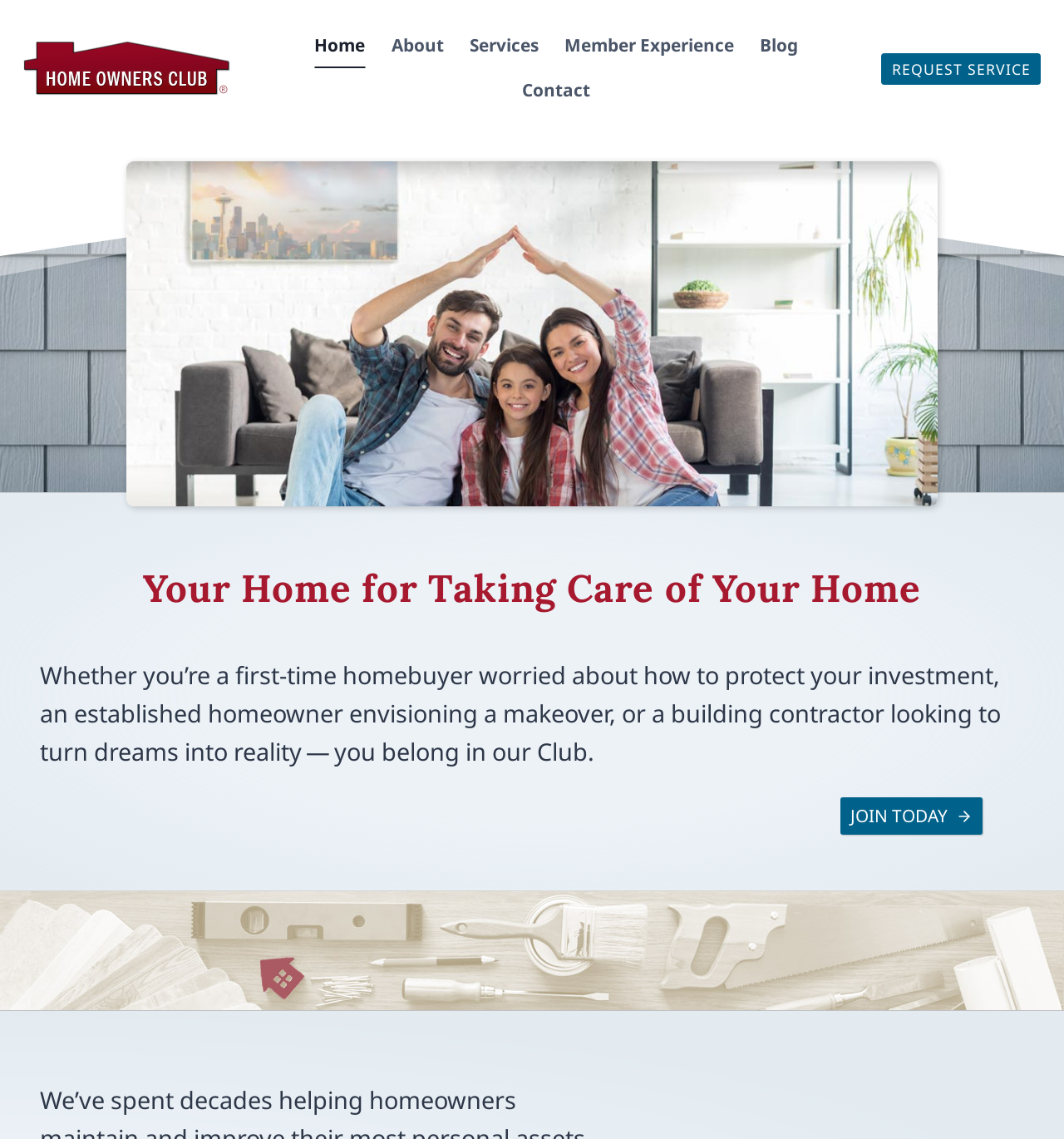Using the provided element description: "JOIN TODAY", determine the bounding box coordinates of the corresponding UI element in the screenshot.

[0.79, 0.7, 0.923, 0.733]